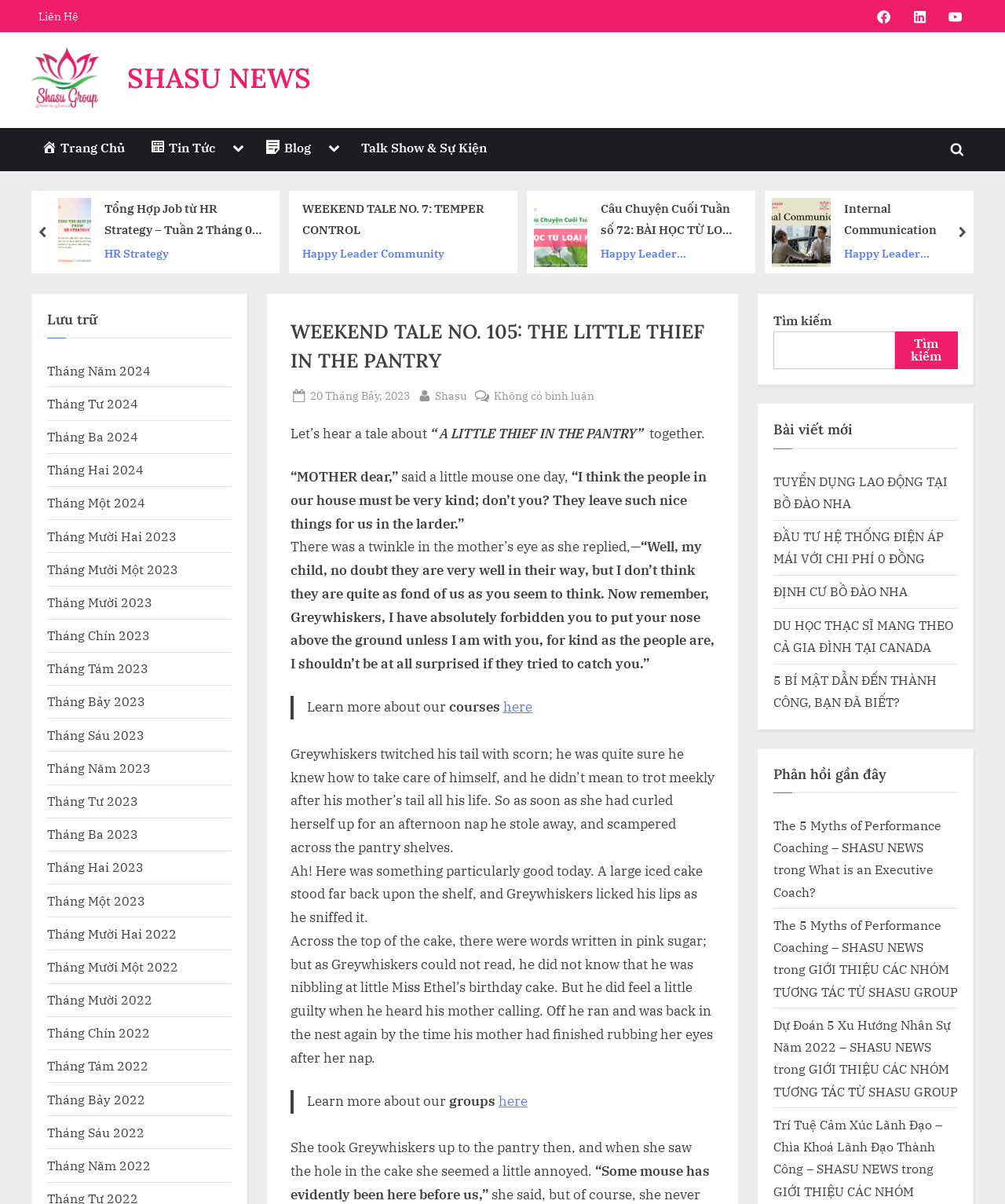What is the name of the author of the article?
Use the screenshot to answer the question with a single word or phrase.

Shasu